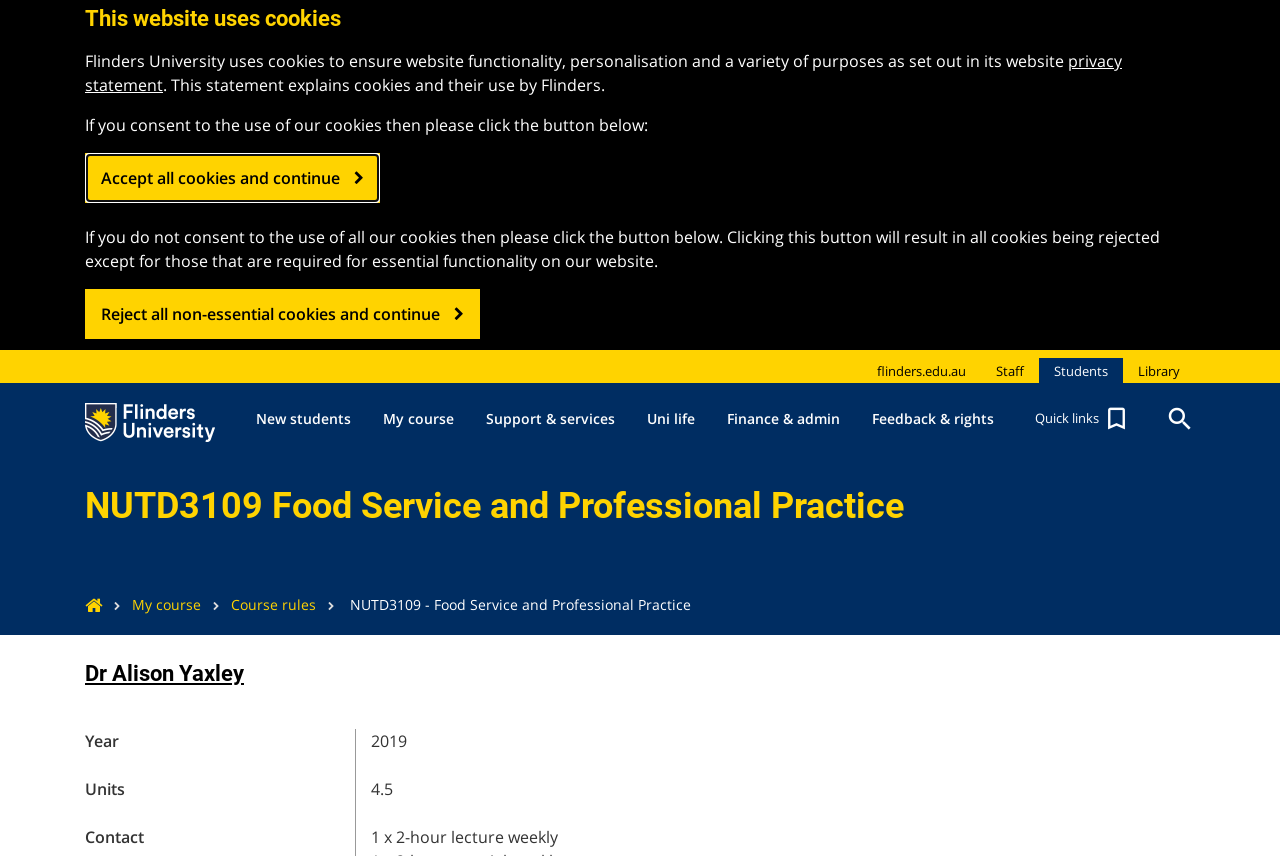Identify and provide the text of the main header on the webpage.

NUTD3109 Food Service and Professional Practice